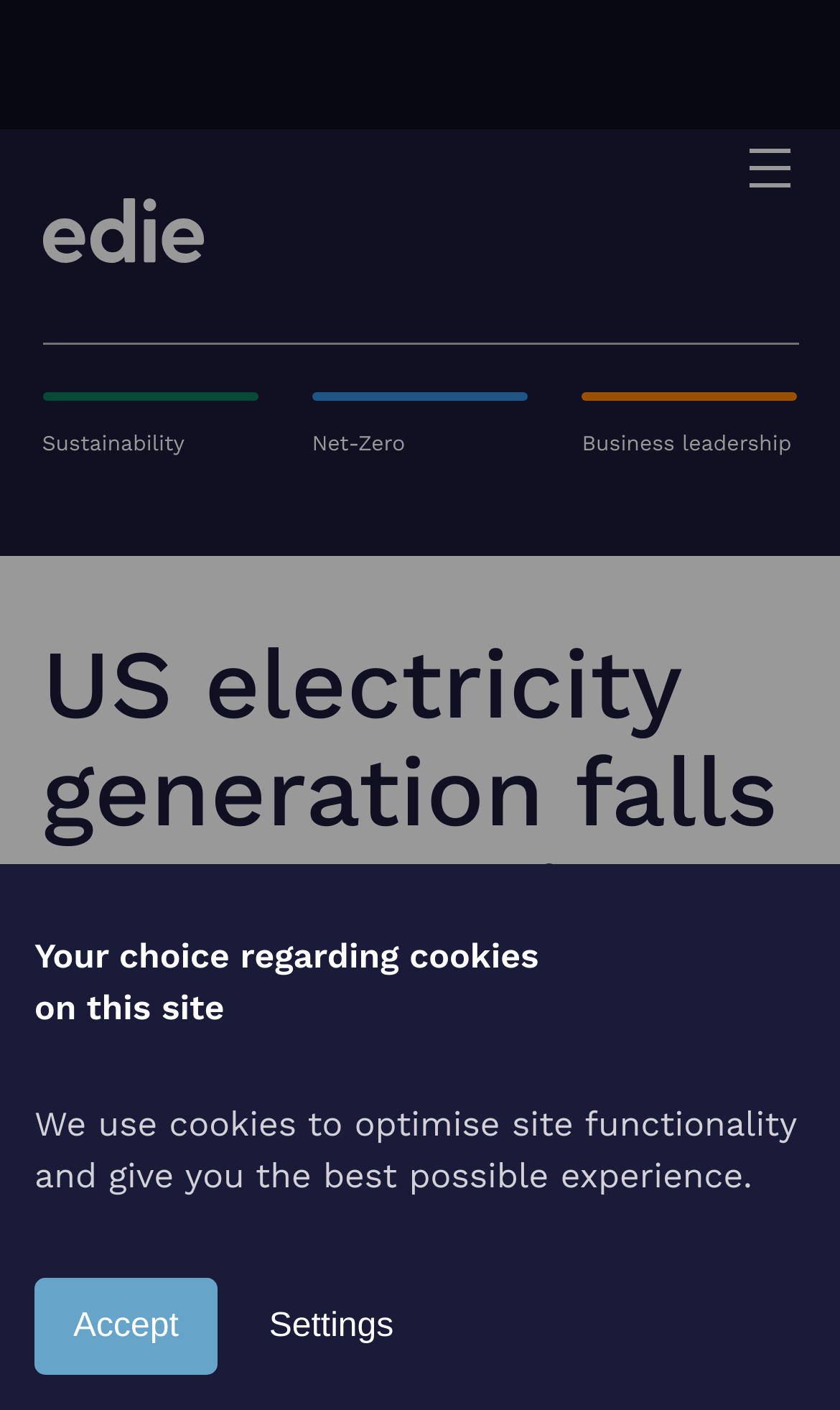Find the bounding box of the web element that fits this description: "Business leadership".

[0.693, 0.293, 0.95, 0.339]